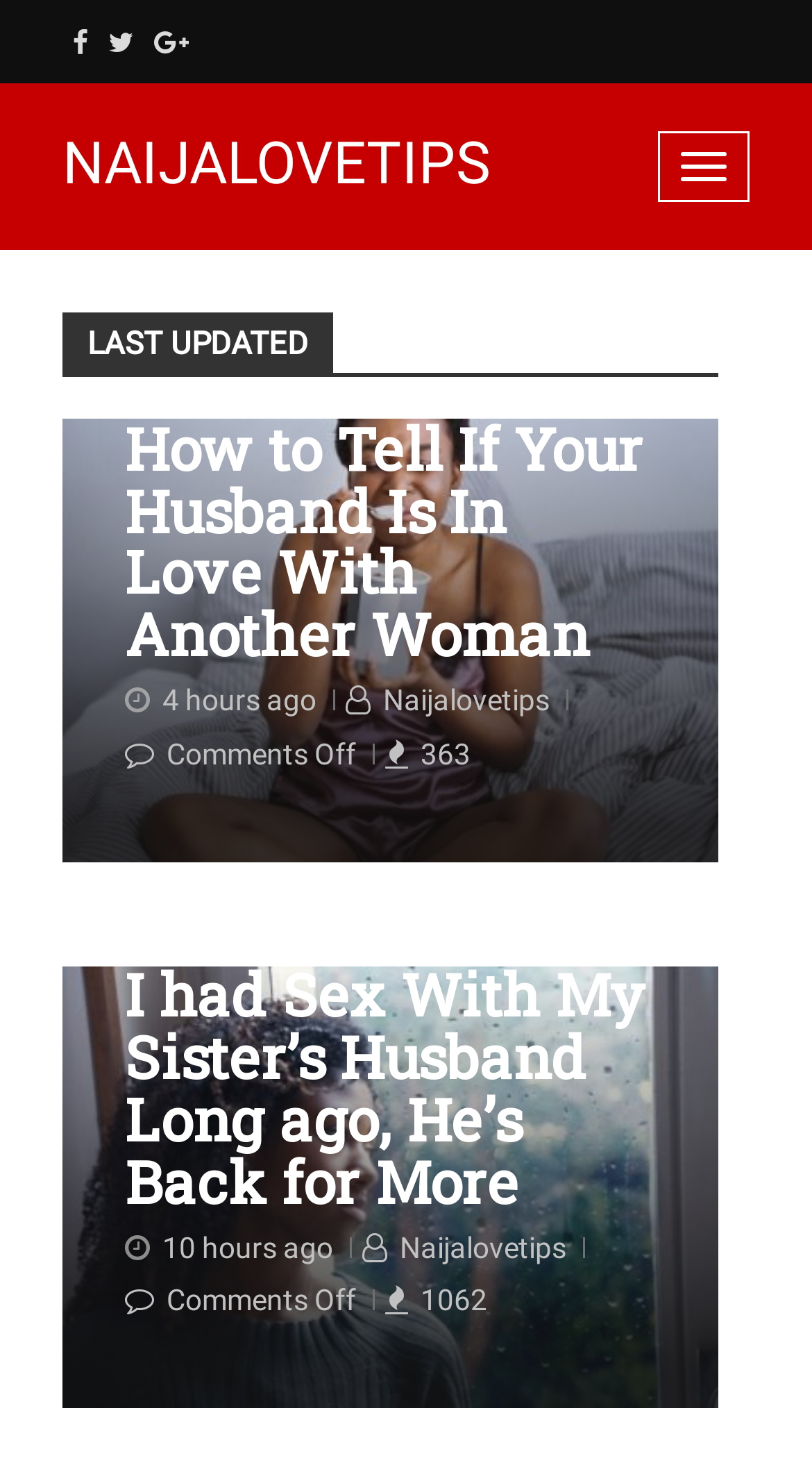Identify the bounding box coordinates for the UI element described as: "Previous". The coordinates should be provided as four floats between 0 and 1: [left, top, right, bottom].

None